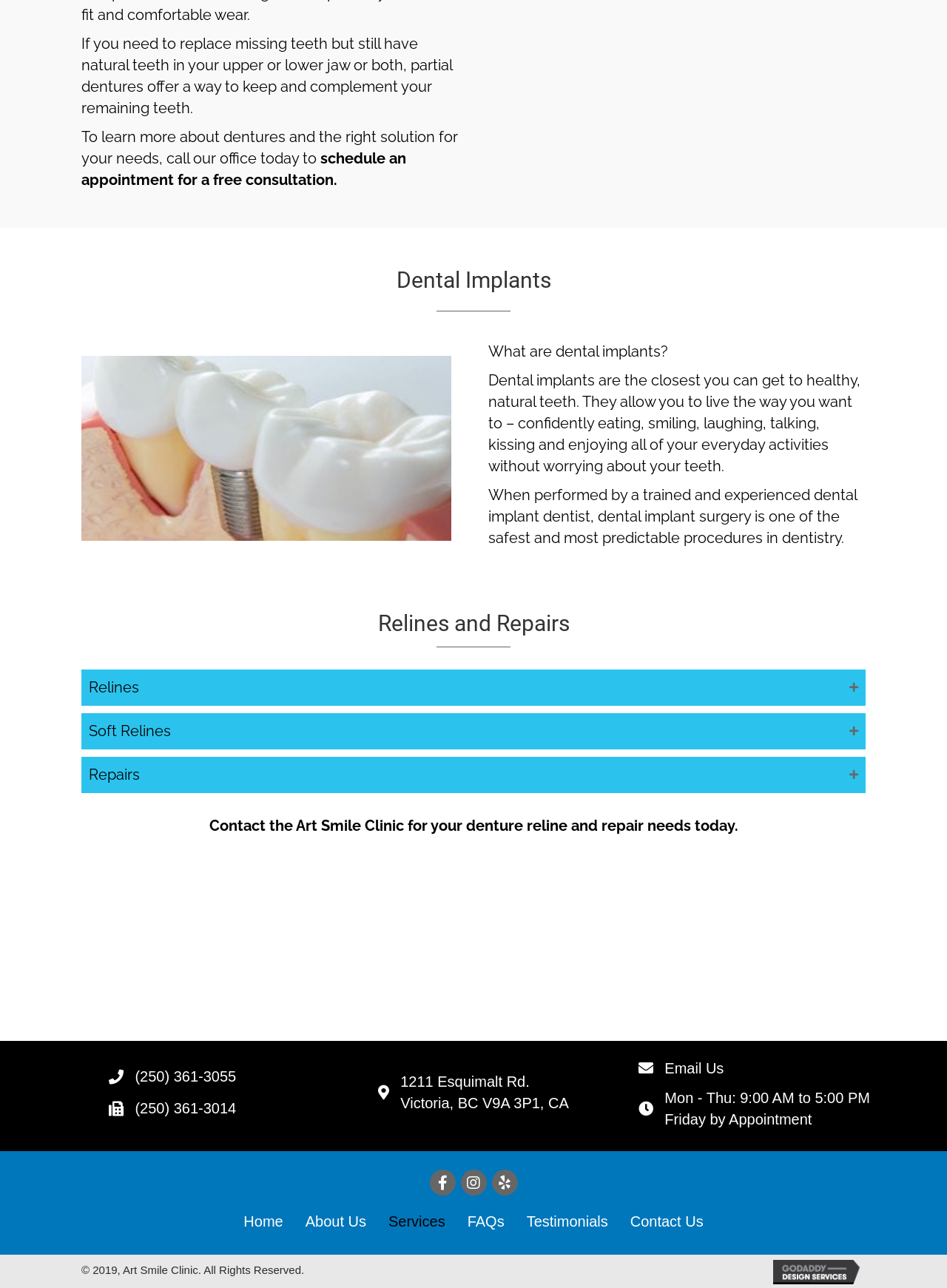Show the bounding box coordinates for the HTML element described as: "Soft Relines".

[0.086, 0.554, 0.914, 0.582]